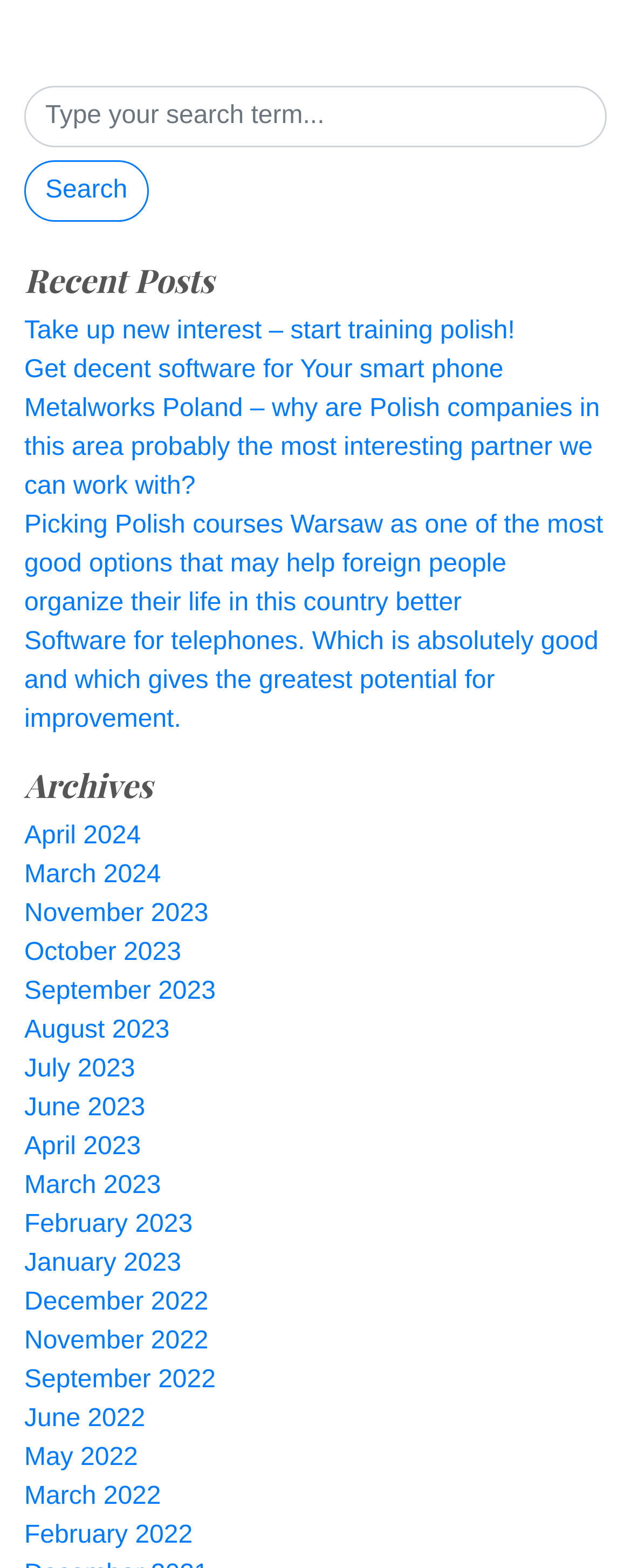What is the longest link text under 'Recent Posts'?
Kindly give a detailed and elaborate answer to the question.

I compared the lengths of the link texts under the 'Recent Posts' heading and found that the longest one is 'Picking Polish courses Warsaw as one of the most good options that may help foreign people organize their life in this country better'.